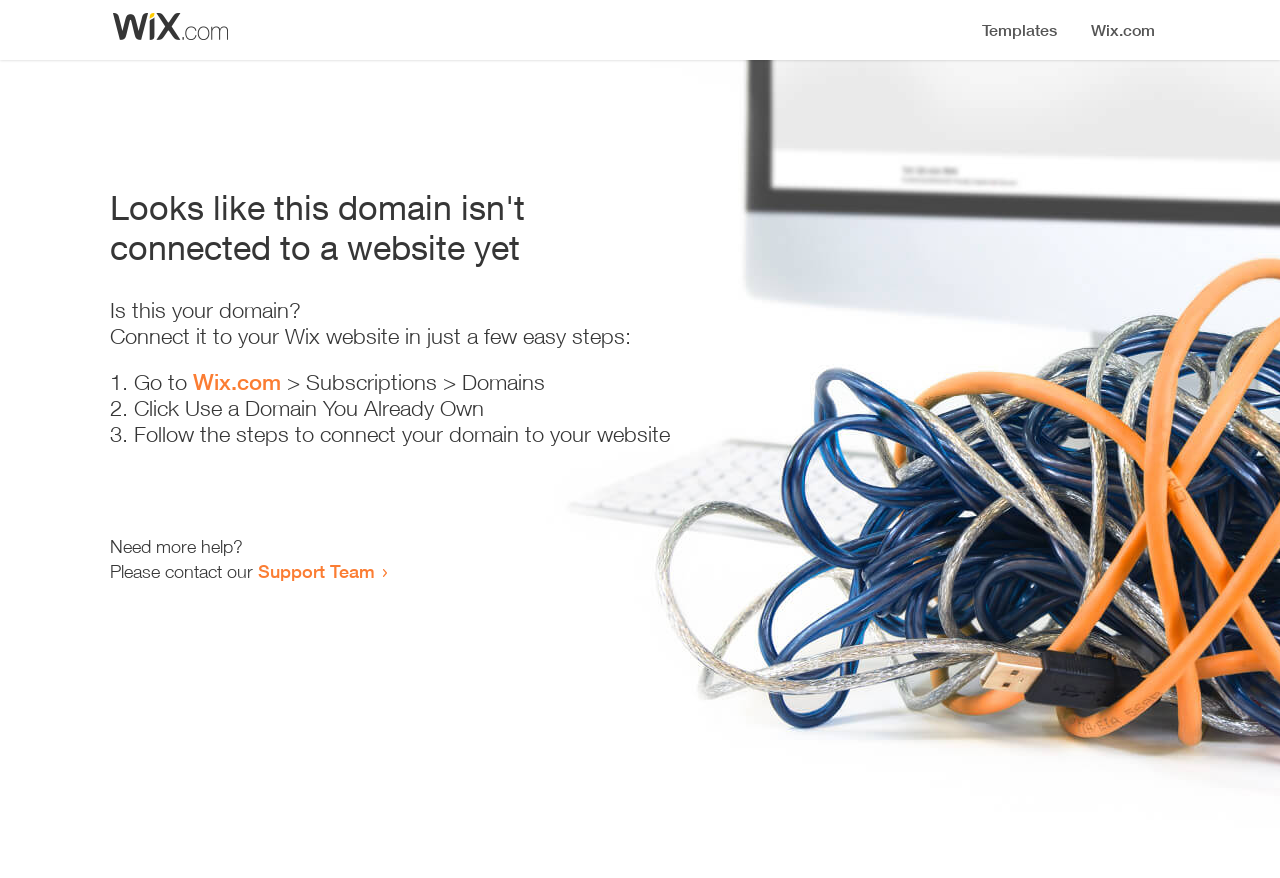Carefully examine the image and provide an in-depth answer to the question: How many steps are required to connect the domain?

The webpage provides a list of steps to connect the domain, which includes '1. Go to Wix.com > Subscriptions > Domains', '2. Click Use a Domain You Already Own', and '3. Follow the steps to connect your domain to your website'. Therefore, there are 3 steps required to connect the domain.